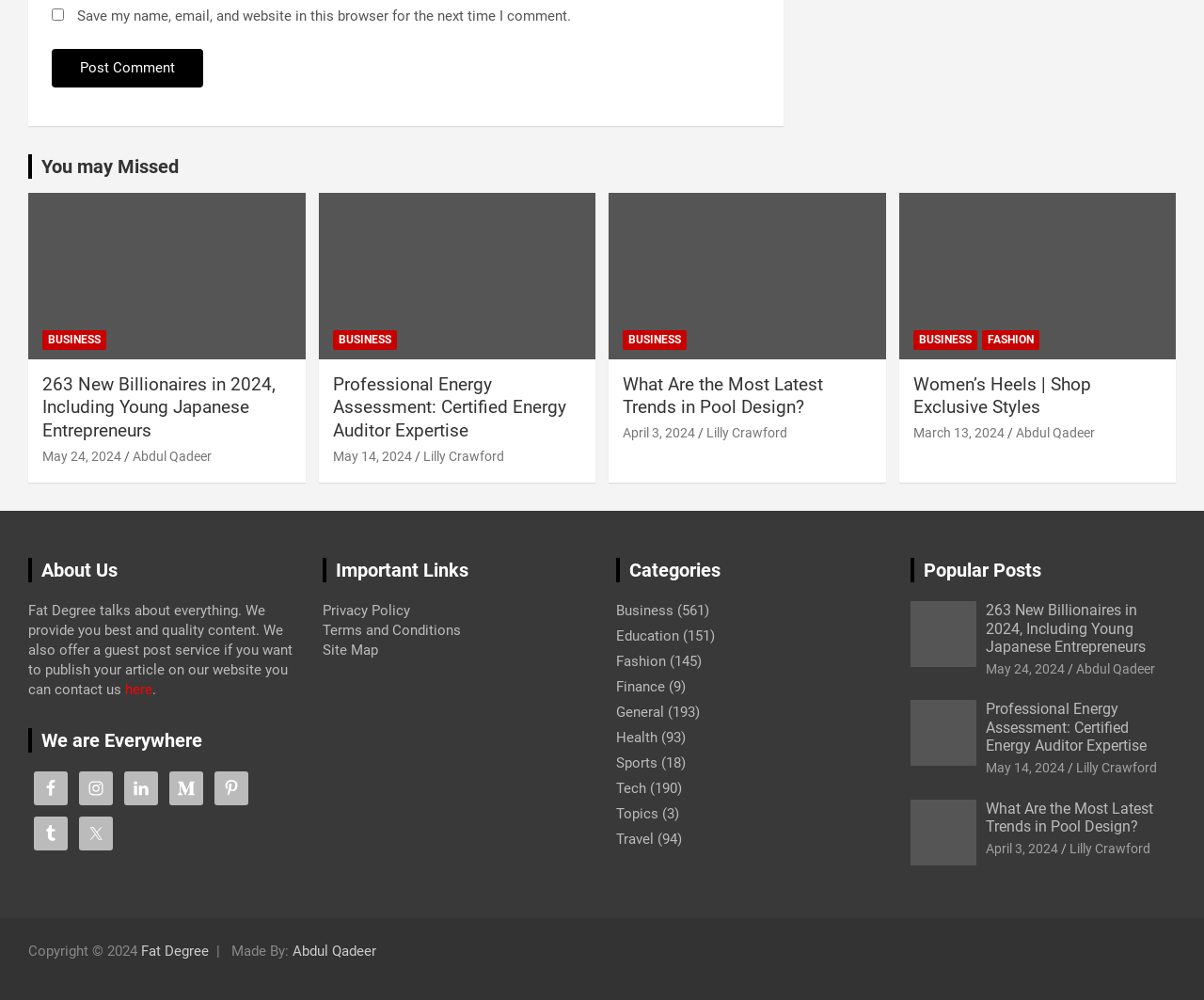Use a single word or phrase to answer the question: 
What categories are available on this website?

Business, Education, Fashion, etc.